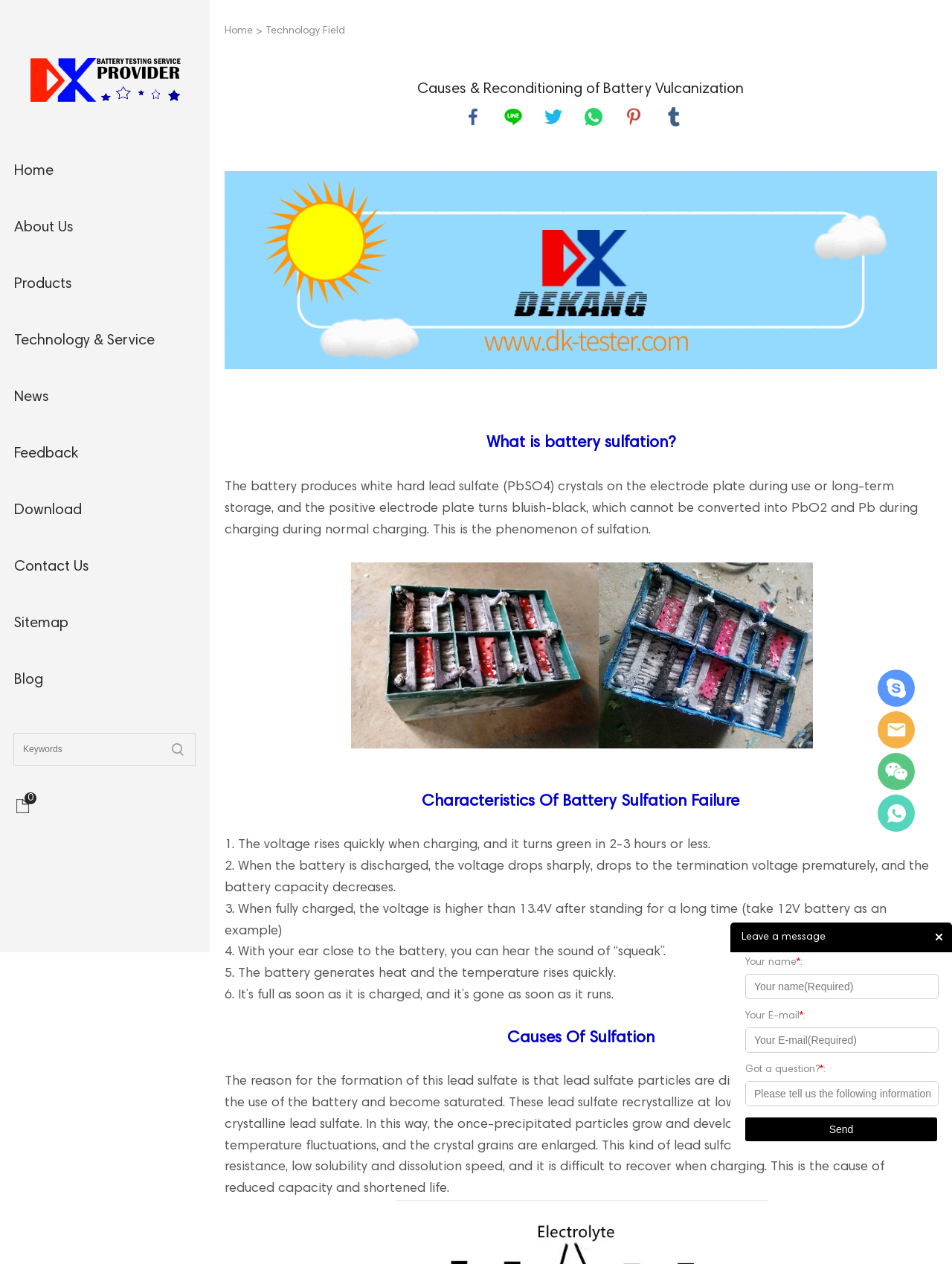Please find the bounding box coordinates of the section that needs to be clicked to achieve this instruction: "Read the 'Breaking: Senate agrees on 316 billion for county governments' article".

None